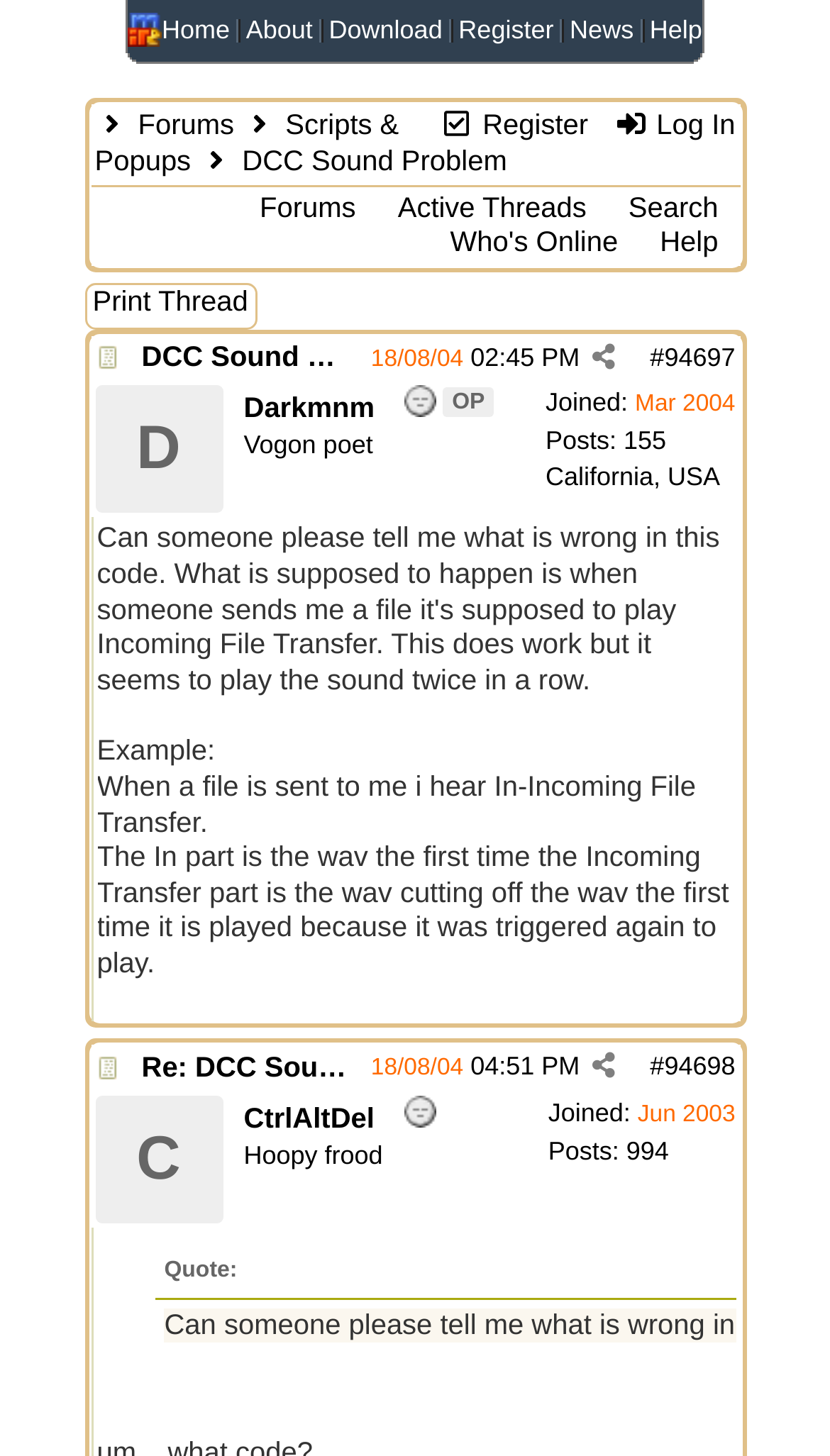Given the element description Re: DCC Sound Problem, identify the bounding box coordinates for the UI element on the webpage screenshot. The format should be (top-left x, top-left y, bottom-right x, bottom-right y), with values between 0 and 1.

[0.171, 0.722, 0.571, 0.744]